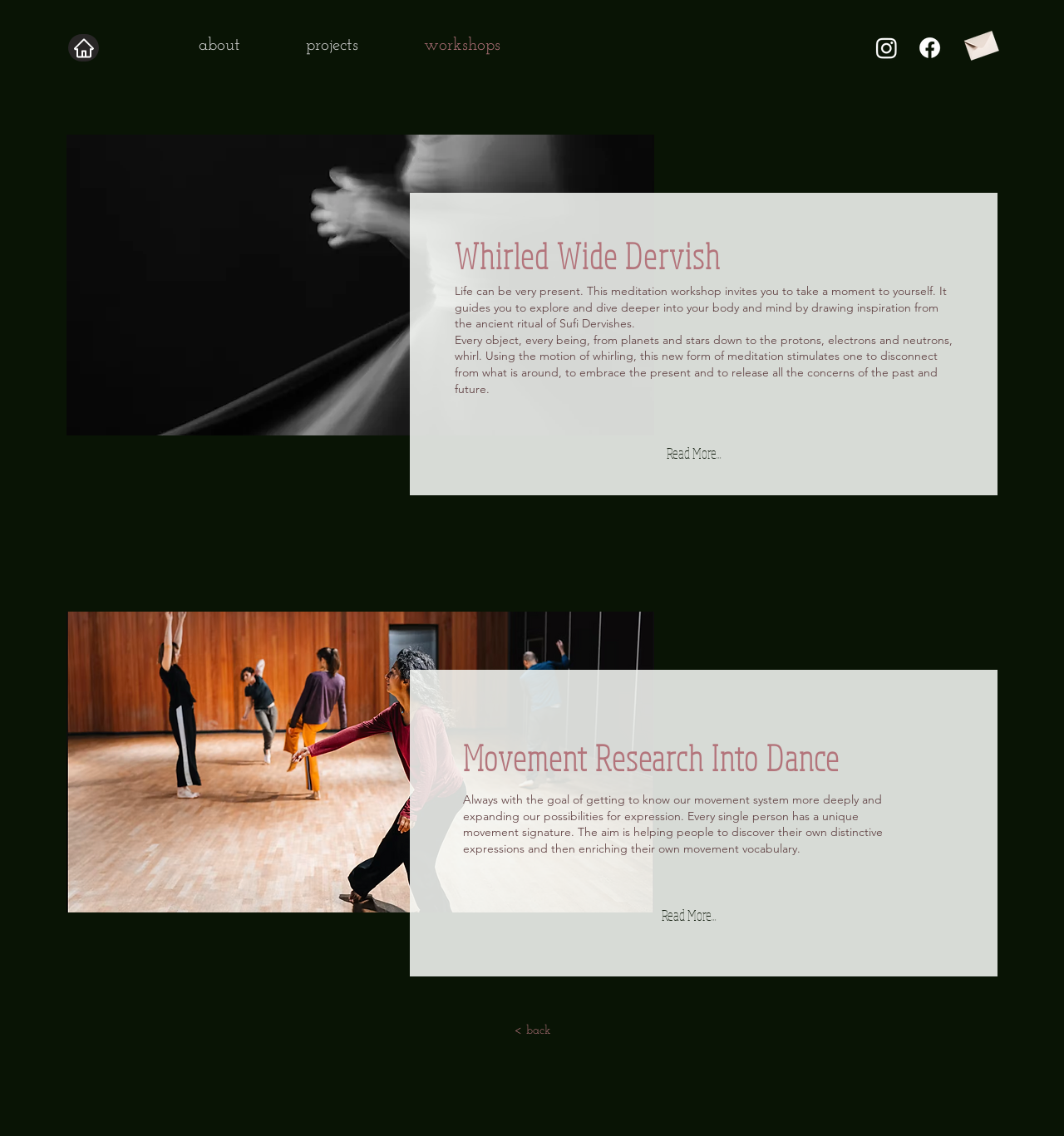Please determine the bounding box coordinates of the section I need to click to accomplish this instruction: "view Instagram profile".

[0.82, 0.03, 0.846, 0.054]